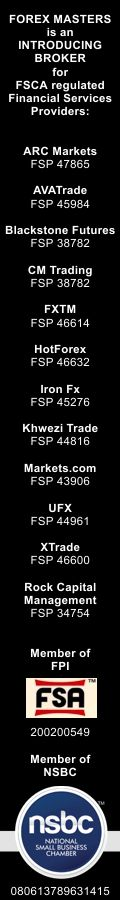Explain what the image portrays in a detailed manner.

The image features a vertical layout primarily composed of text related to Forex Masters, an introducing broker for FSCA regulated financial service providers. At the top, the statement "FOREX MASTERS is an INTRODUCING BROKER for FSCA regulated Financial Services Providers" is displayed, emphasizing the company’s role in financial services. Below this, a list of associated brokers is presented, each followed by their respective Financial Services Provider (FSP) numbers, such as ARC Markets (FSP 47865) and AVATrade (FSP 45984). 

Additionally, the image includes logos or symbols of regulatory bodies, indicating the company's affiliation and compliance with industry standards. At the bottom, there are membership details with the FPI and NSBC, including registration numbers, showcasing the broker’s adherence to financial regulations and commitment to professional standards. The overall design is sleek, primarily on a black background, ensuring the text is clear and prominent for readability.